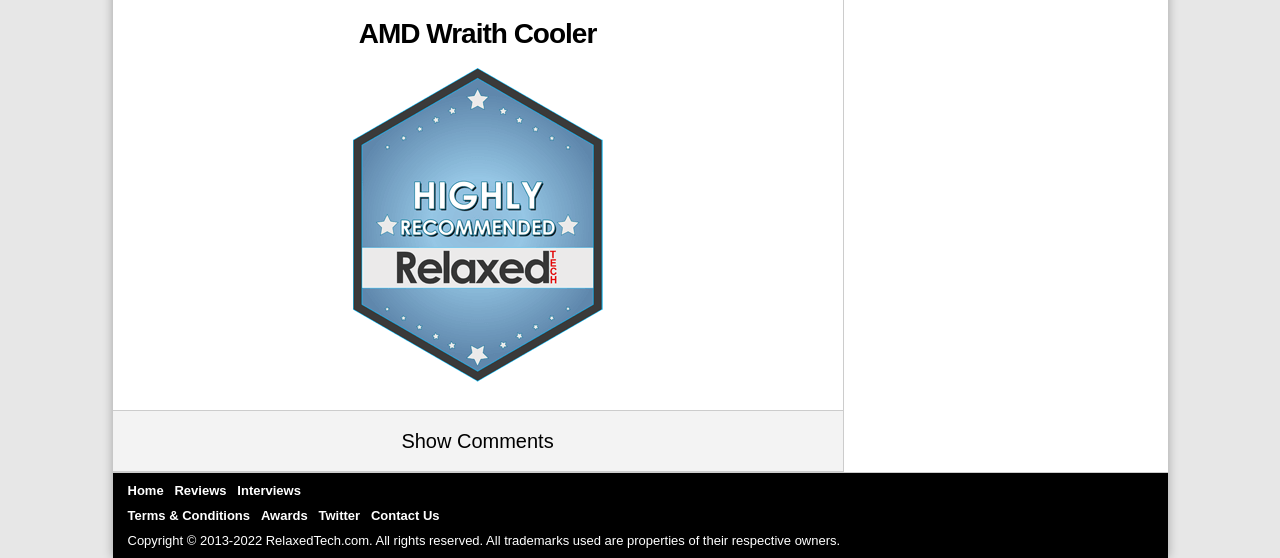How many links are present at the bottom of the page?
Observe the image and answer the question with a one-word or short phrase response.

8